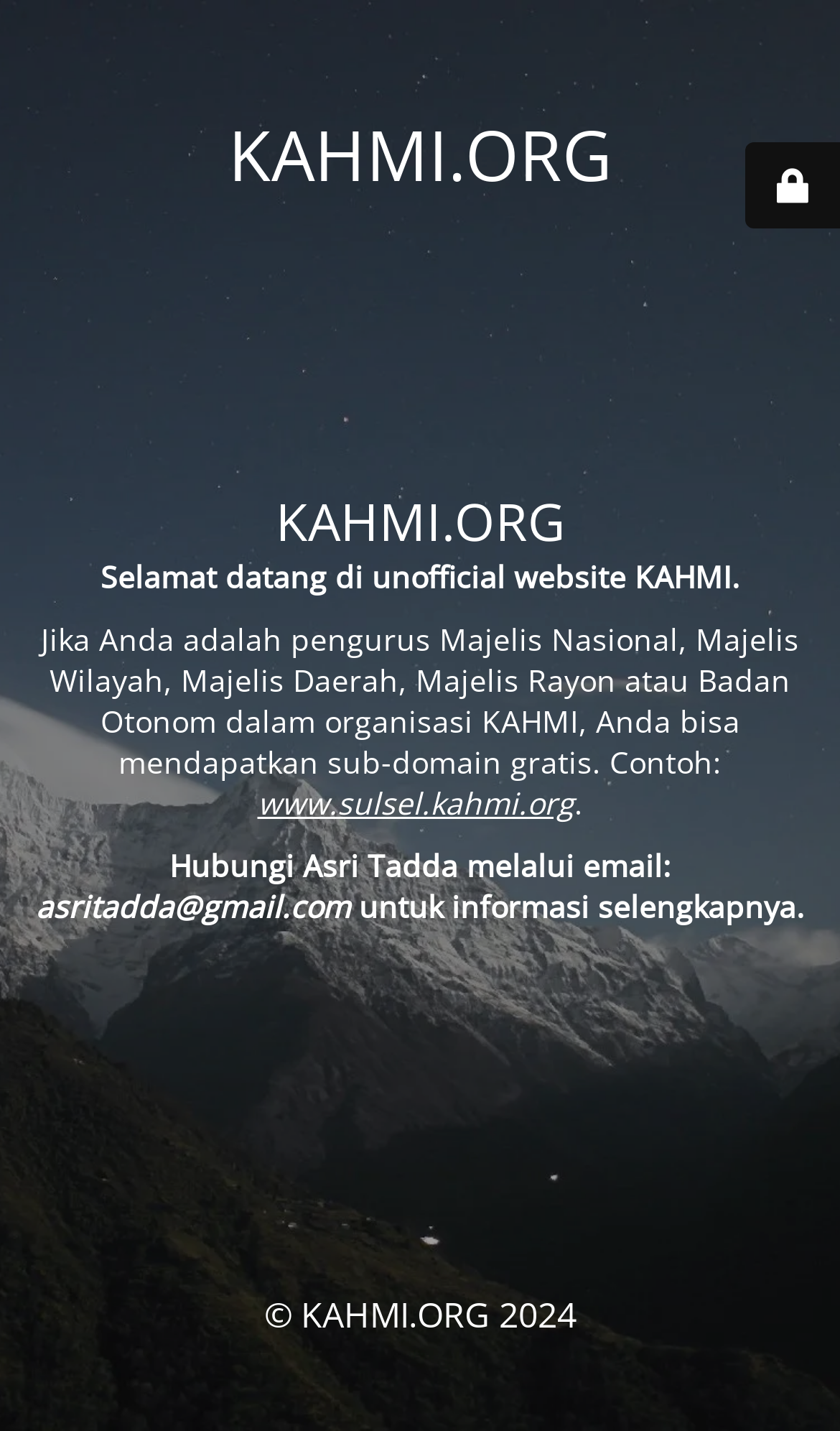What is the copyright year?
Please elaborate on the answer to the question with detailed information.

The copyright year can be found in the static text element '© KAHMI.ORG 2024' at the bottom of the webpage.